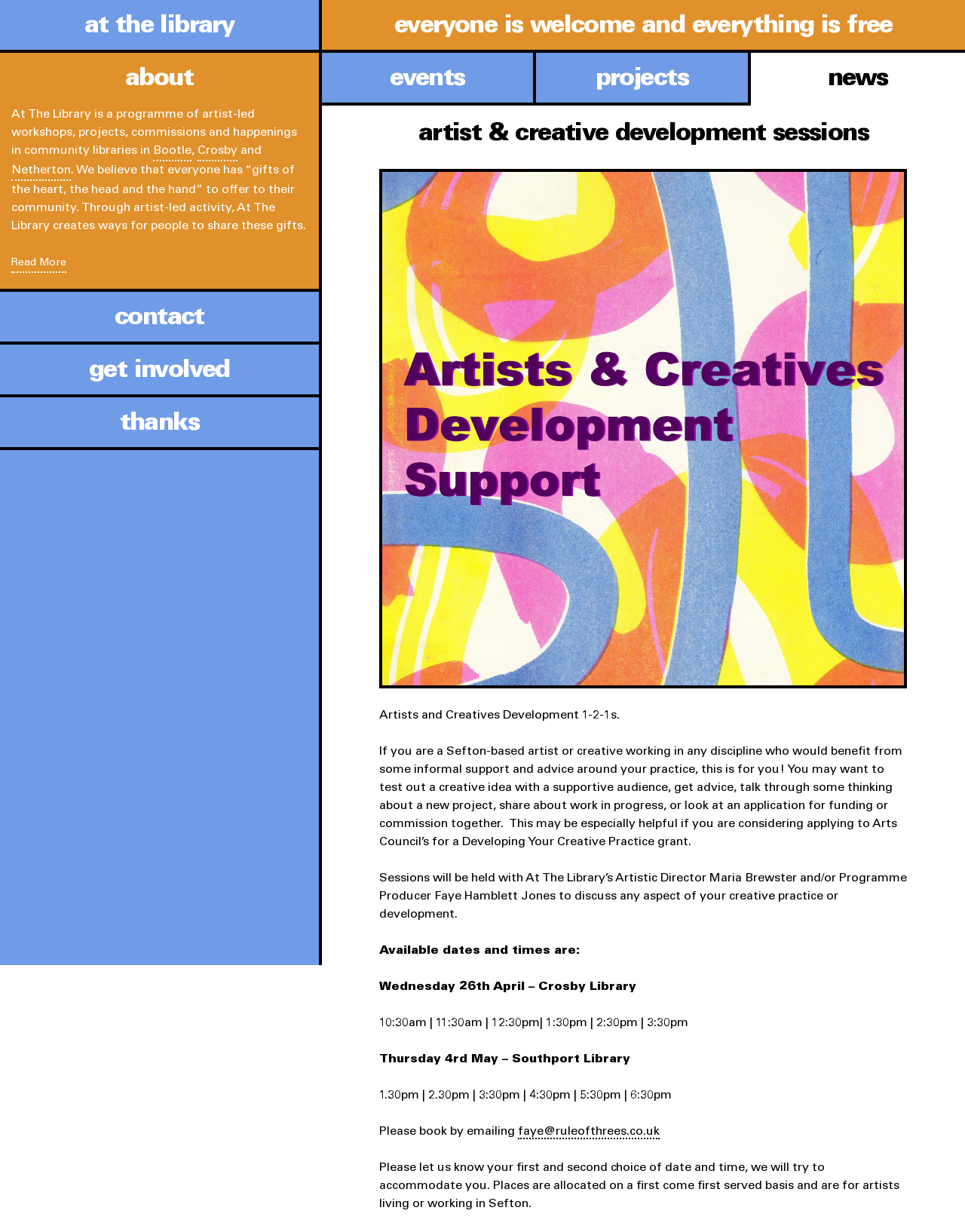Who are the Artistic Director and Programme Producer?
Please respond to the question with a detailed and well-explained answer.

The names of the Artistic Director and Programme Producer can be found in the section describing the 'Artists and Creatives Development 1-2-1s' program, where it is mentioned that 'Sessions will be held with At The Library’s Artistic Director Maria Brewster and/or Programme Producer Faye Hamblett Jones...'.